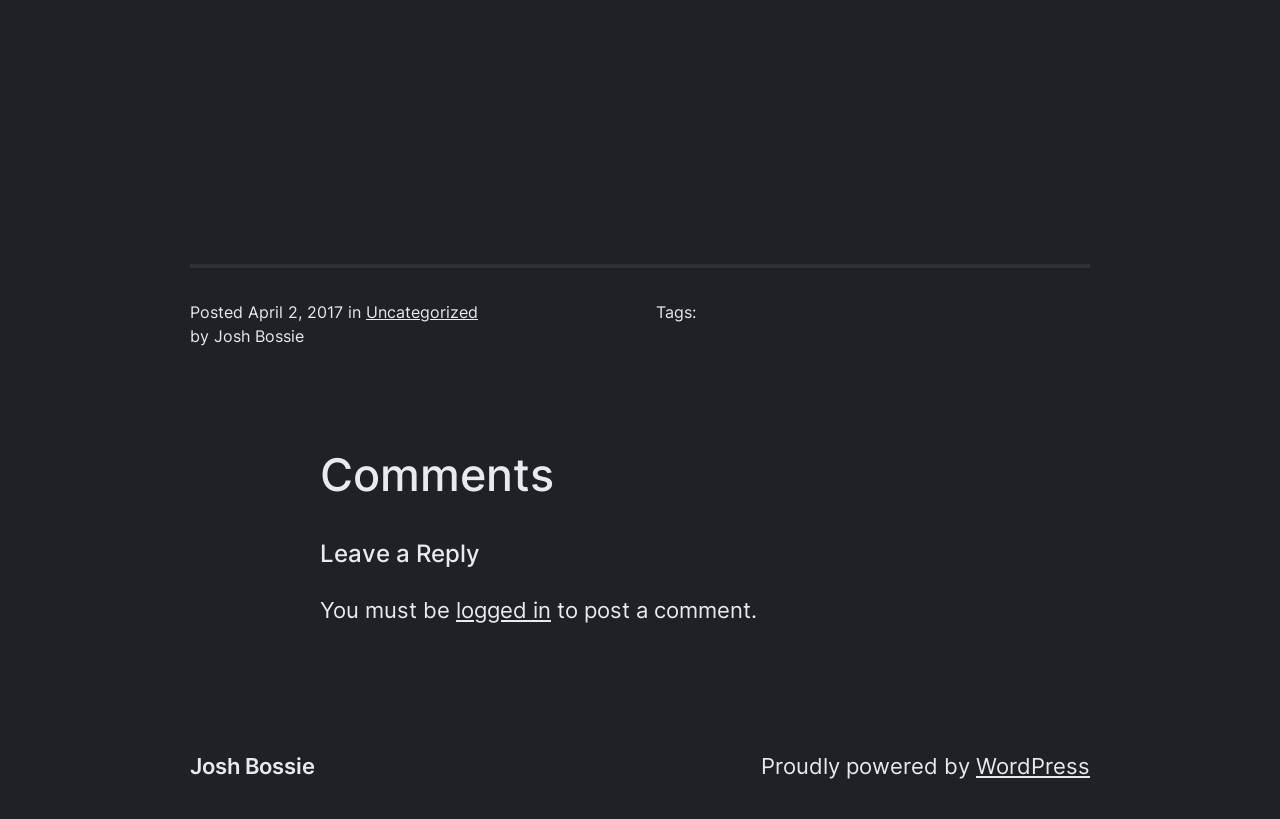With reference to the image, please provide a detailed answer to the following question: What platform is powering the website?

I found the platform powering the website by looking at the link element with the text 'WordPress' in the footer section of the webpage.